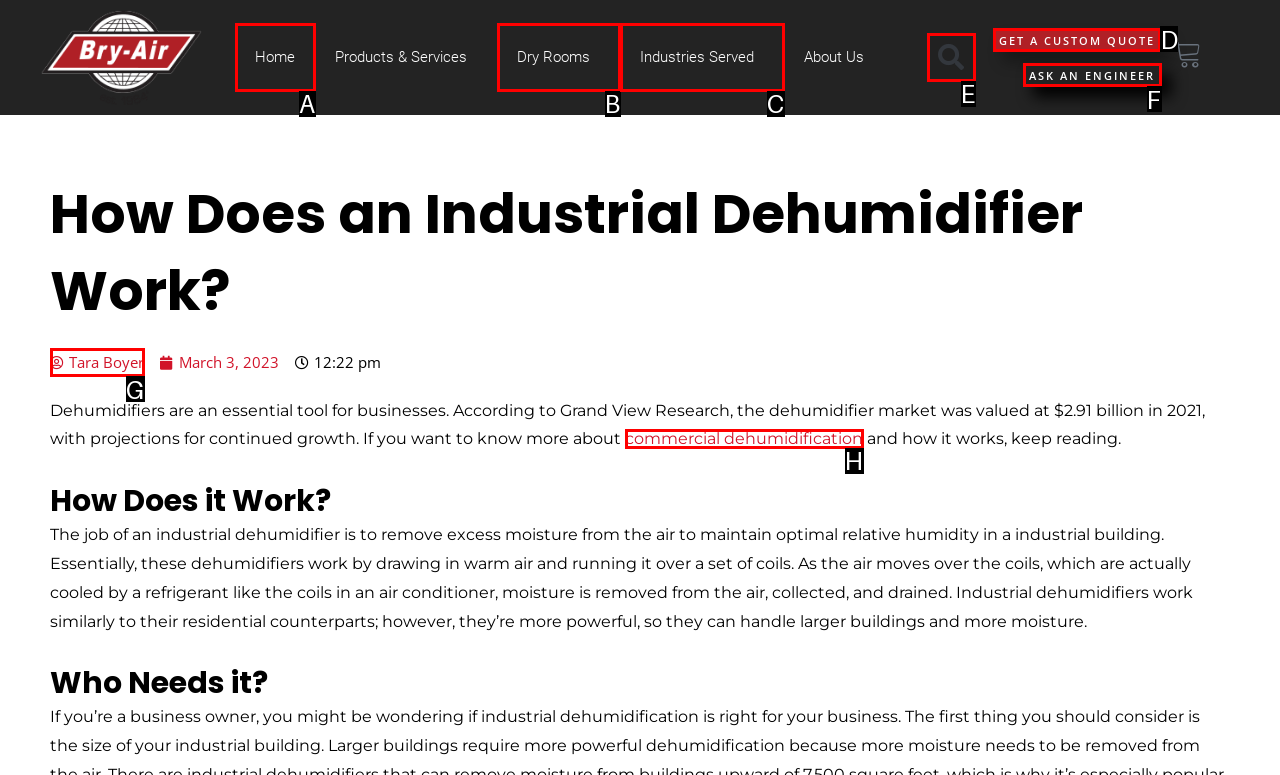Please identify the correct UI element to click for the task: Get a custom quote Respond with the letter of the appropriate option.

D